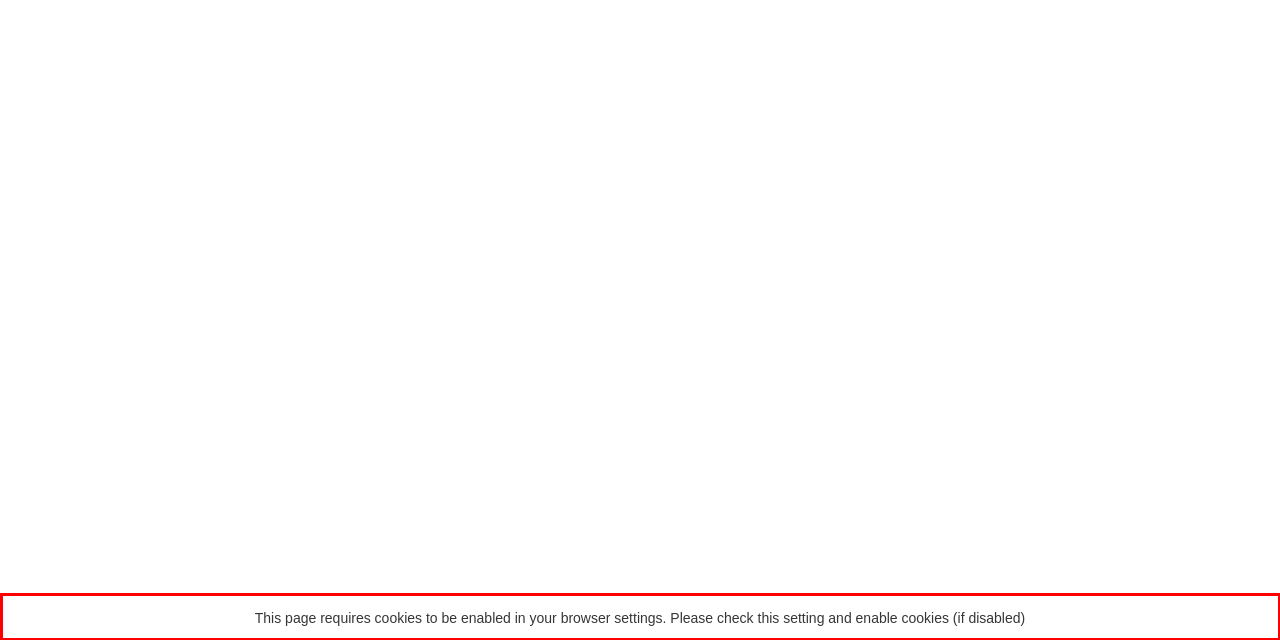You have a webpage screenshot with a red rectangle surrounding a UI element. Extract the text content from within this red bounding box.

This page requires cookies to be enabled in your browser settings. Please check this setting and enable cookies (if disabled)